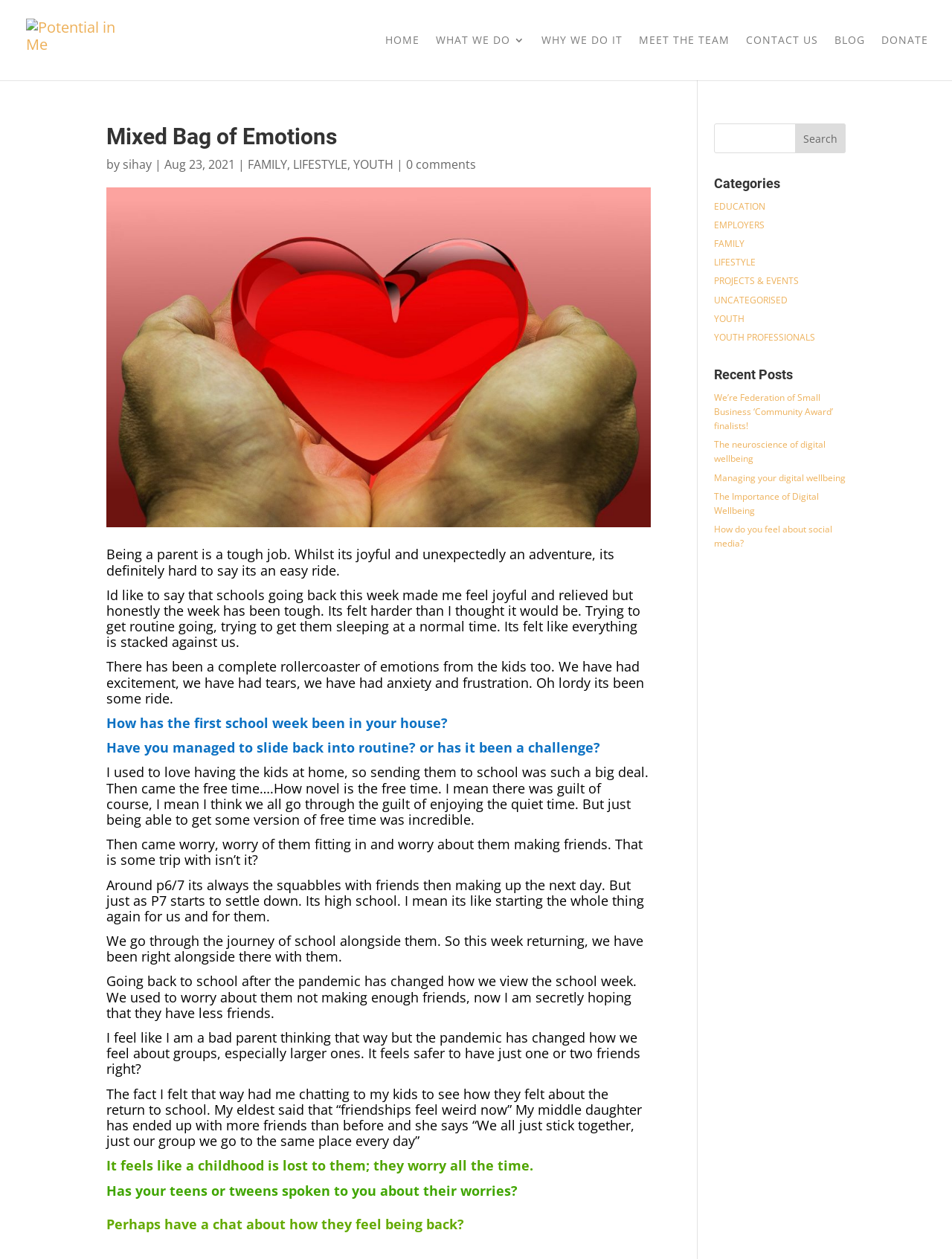Using the information in the image, give a detailed answer to the following question: What type of content is available on the website?

The website appears to be a blog or article-based website, as evidenced by the presence of a recent posts section and individual blog posts with titles and content. The content is likely related to the categories listed on the website.